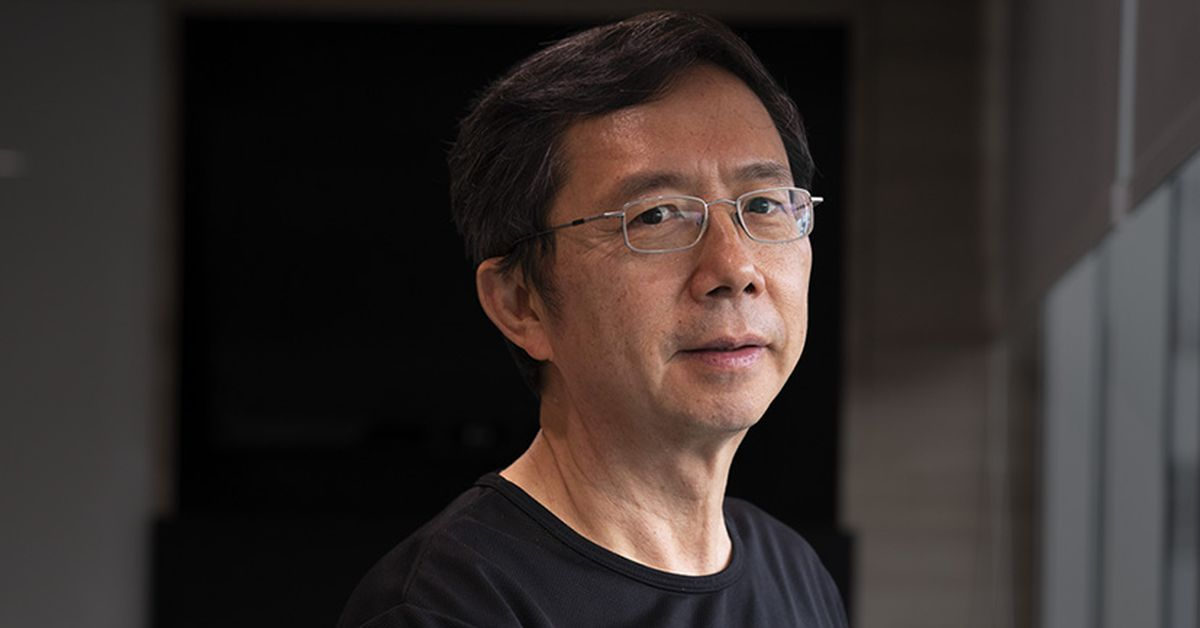What is the name of the product that revolutionized computer audio?
Please give a detailed and elaborate answer to the question.

According to the caption, Sim Wong Hoo is known for his pivotal role in revolutionizing computer audio with the creation of the Sound Blaster sound card, which defines the product's name.